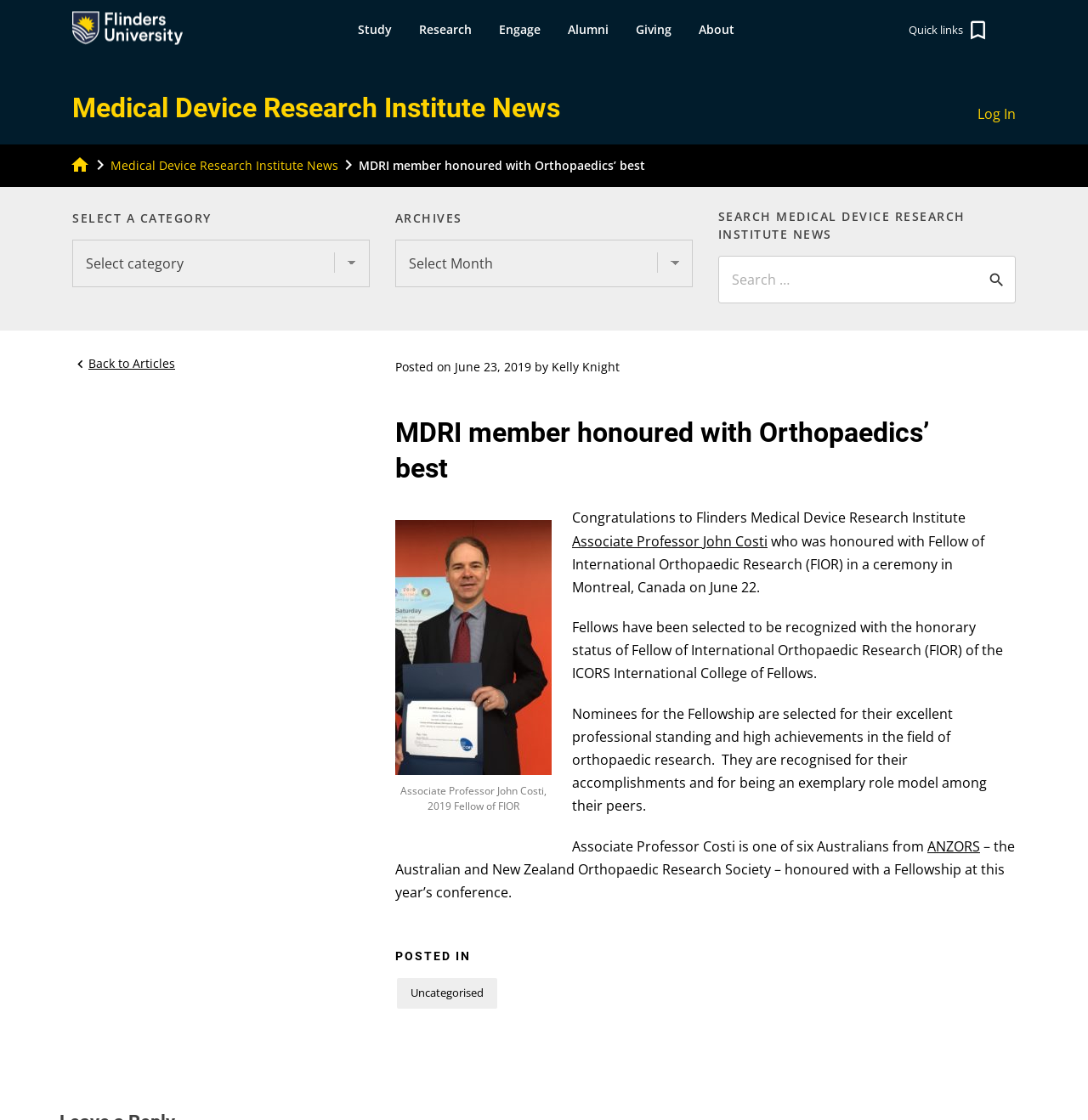What is the title of the news article?
Using the image, answer in one word or phrase.

MDRI member honoured with Orthopaedics’ best